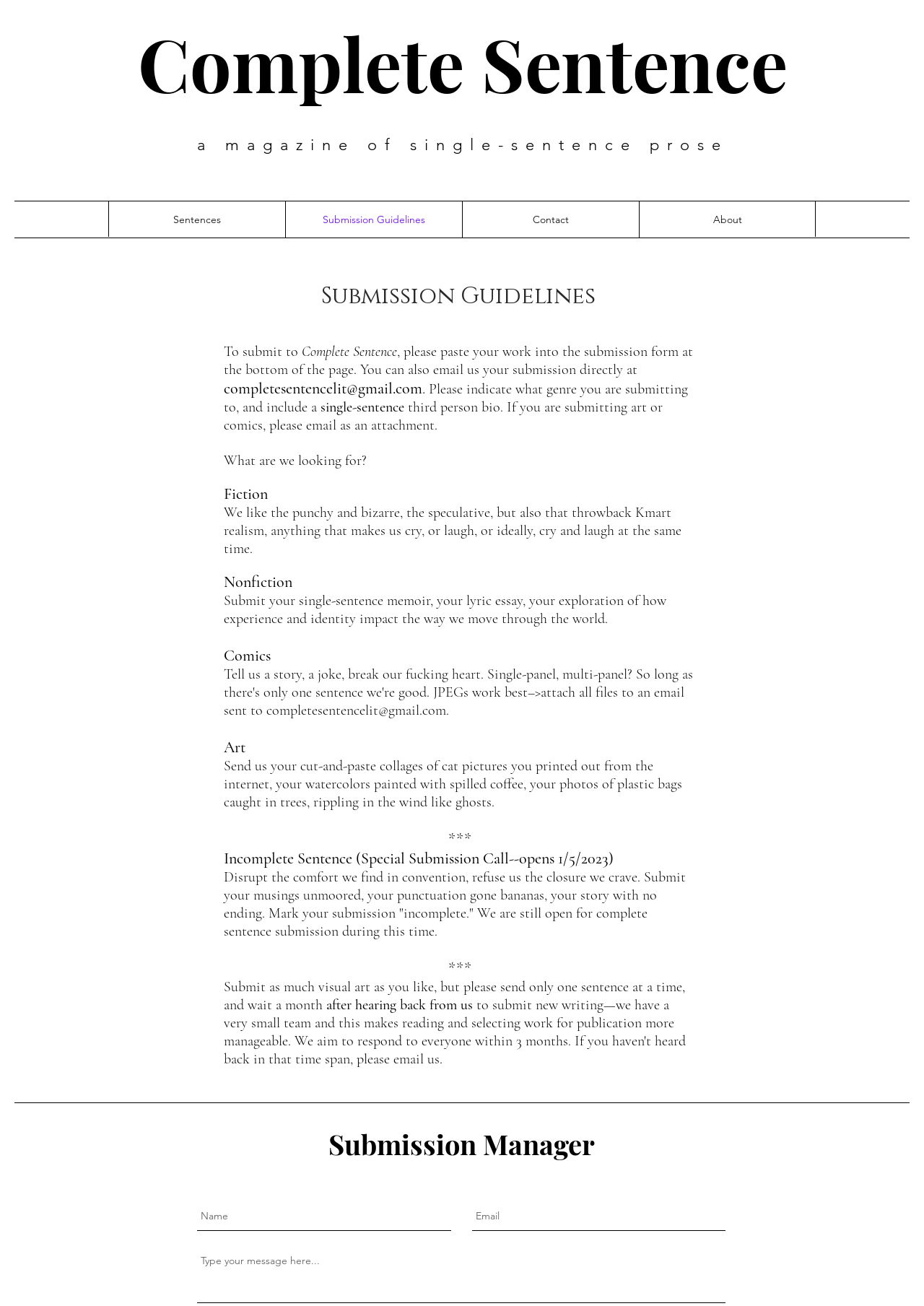How can I submit my work to the magazine?
From the image, respond using a single word or phrase.

Paste into submission form or email